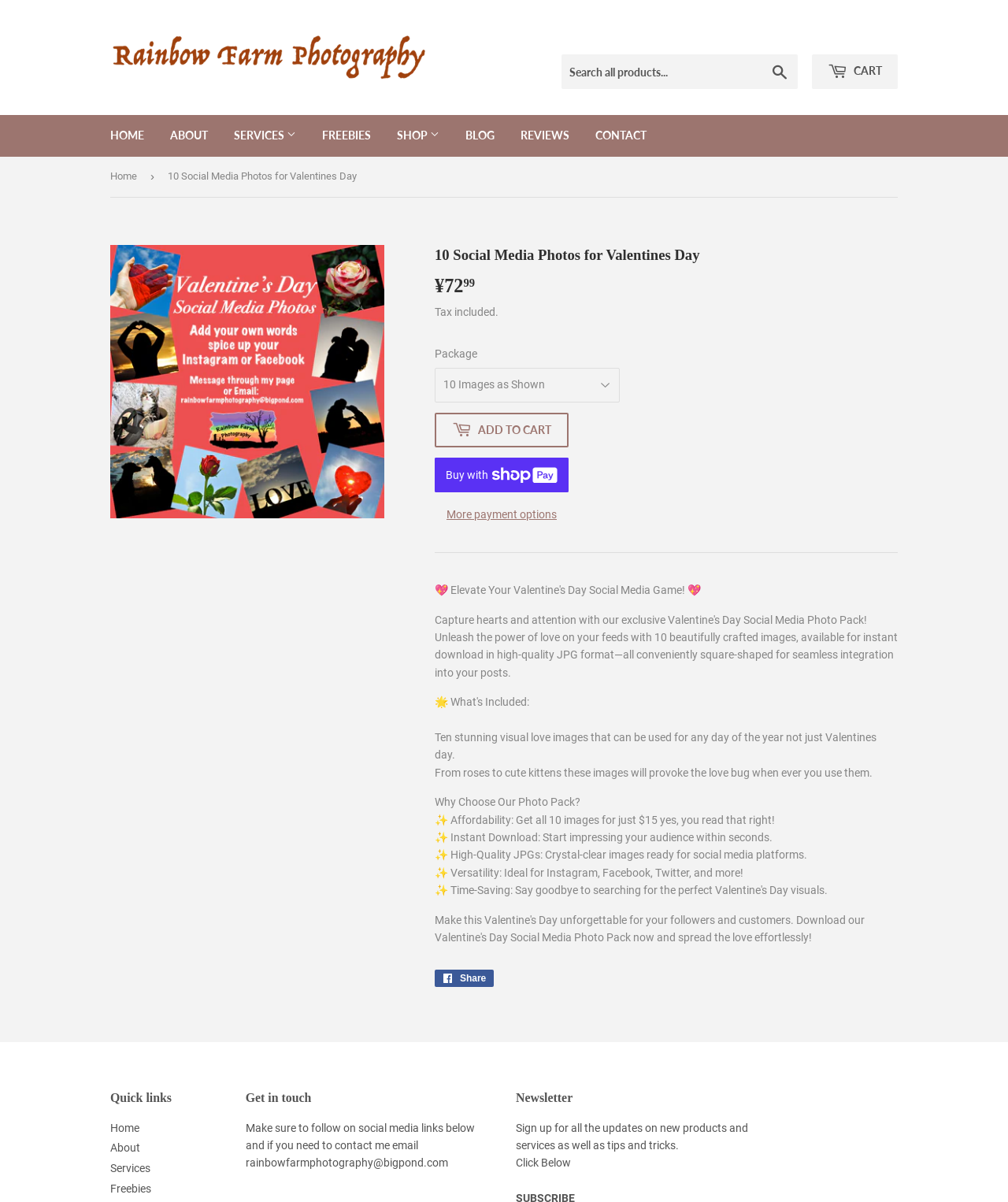Locate the UI element described by Share Share on Facebook in the provided webpage screenshot. Return the bounding box coordinates in the format (top-left x, top-left y, bottom-right x, bottom-right y), ensuring all values are between 0 and 1.

[0.431, 0.807, 0.49, 0.821]